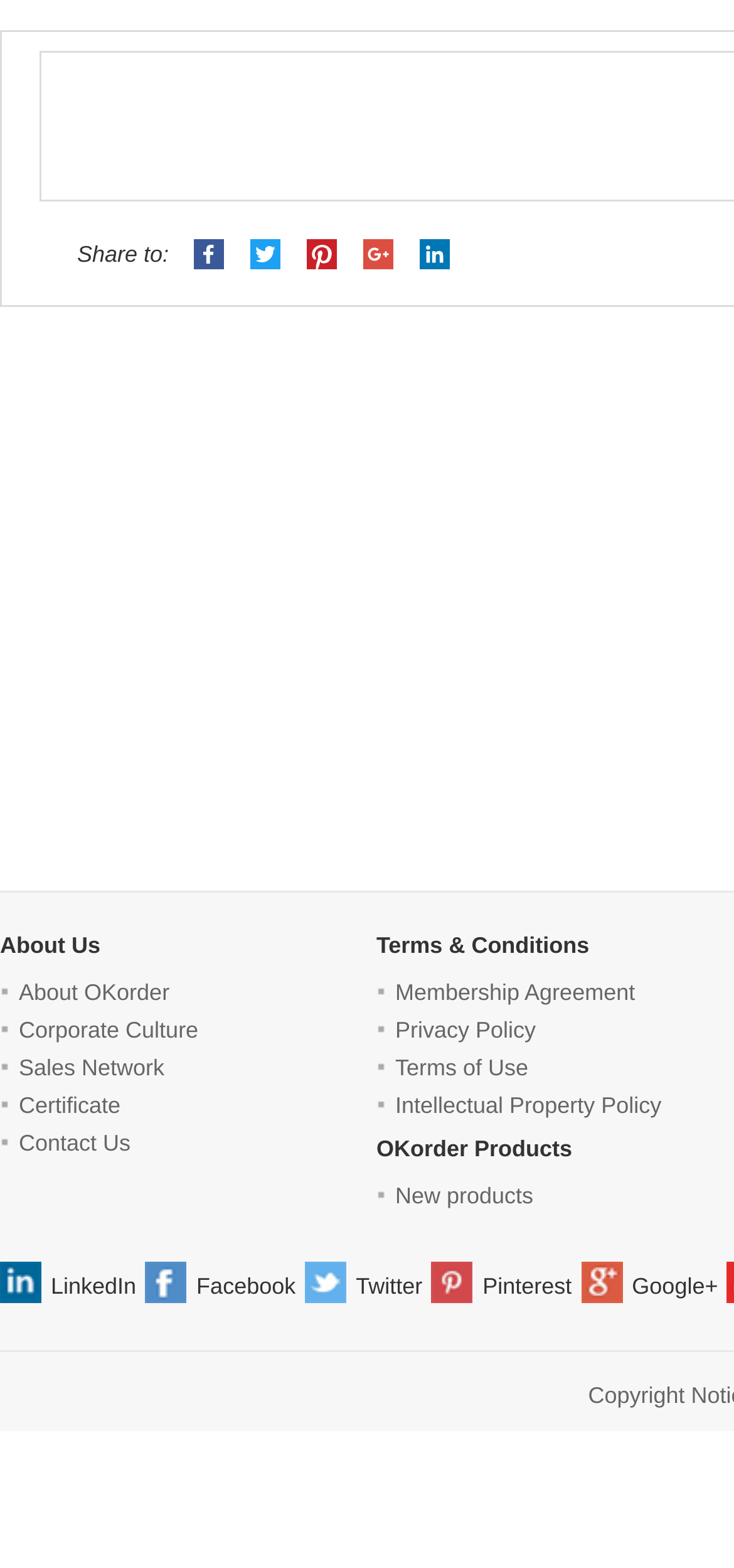Provide the bounding box coordinates of the section that needs to be clicked to accomplish the following instruction: "Share to Facebook."

[0.263, 0.153, 0.307, 0.173]